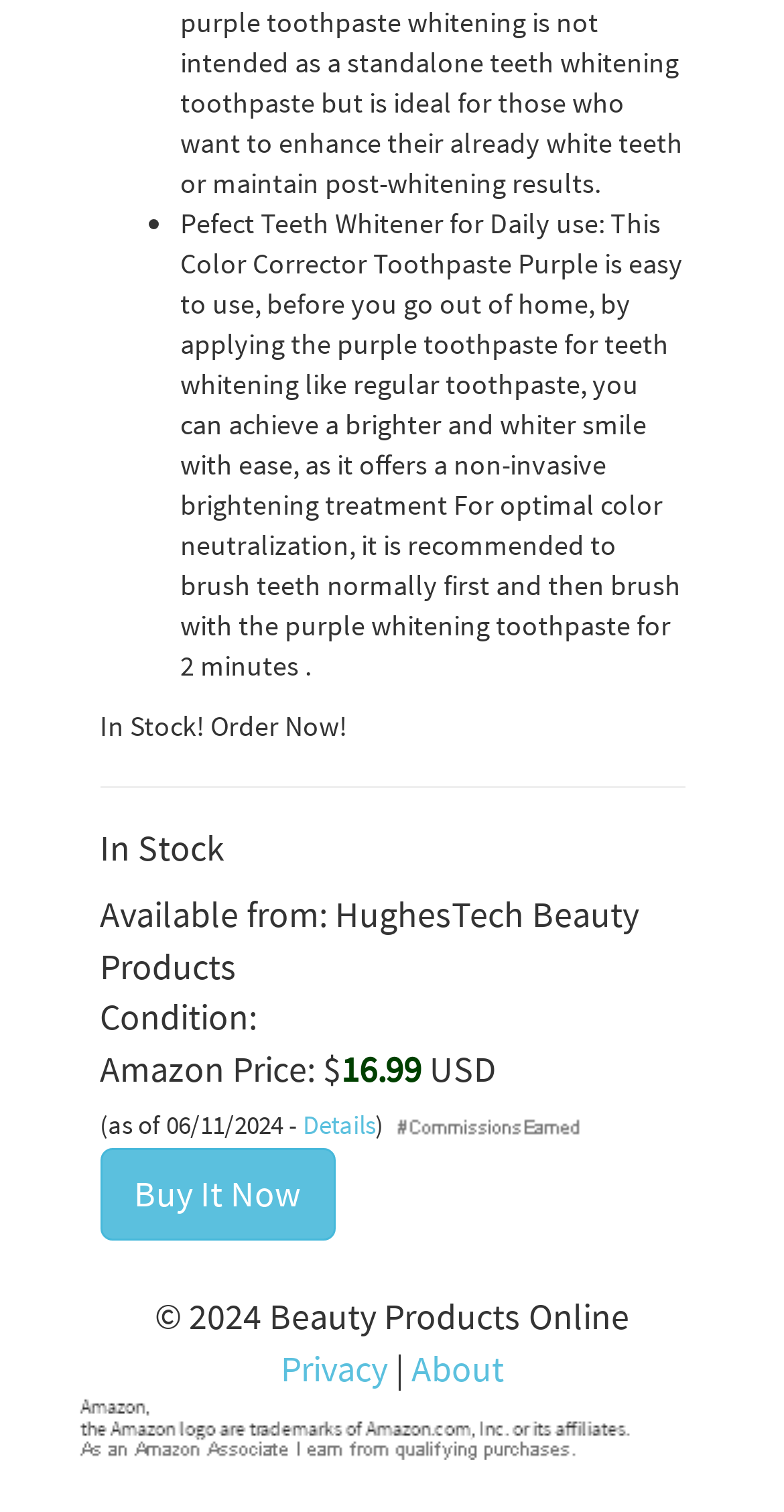What is the condition of the product?
Please analyze the image and answer the question with as much detail as possible.

The detailed answer can be obtained by looking at the product information section which does not specify the condition of the product.